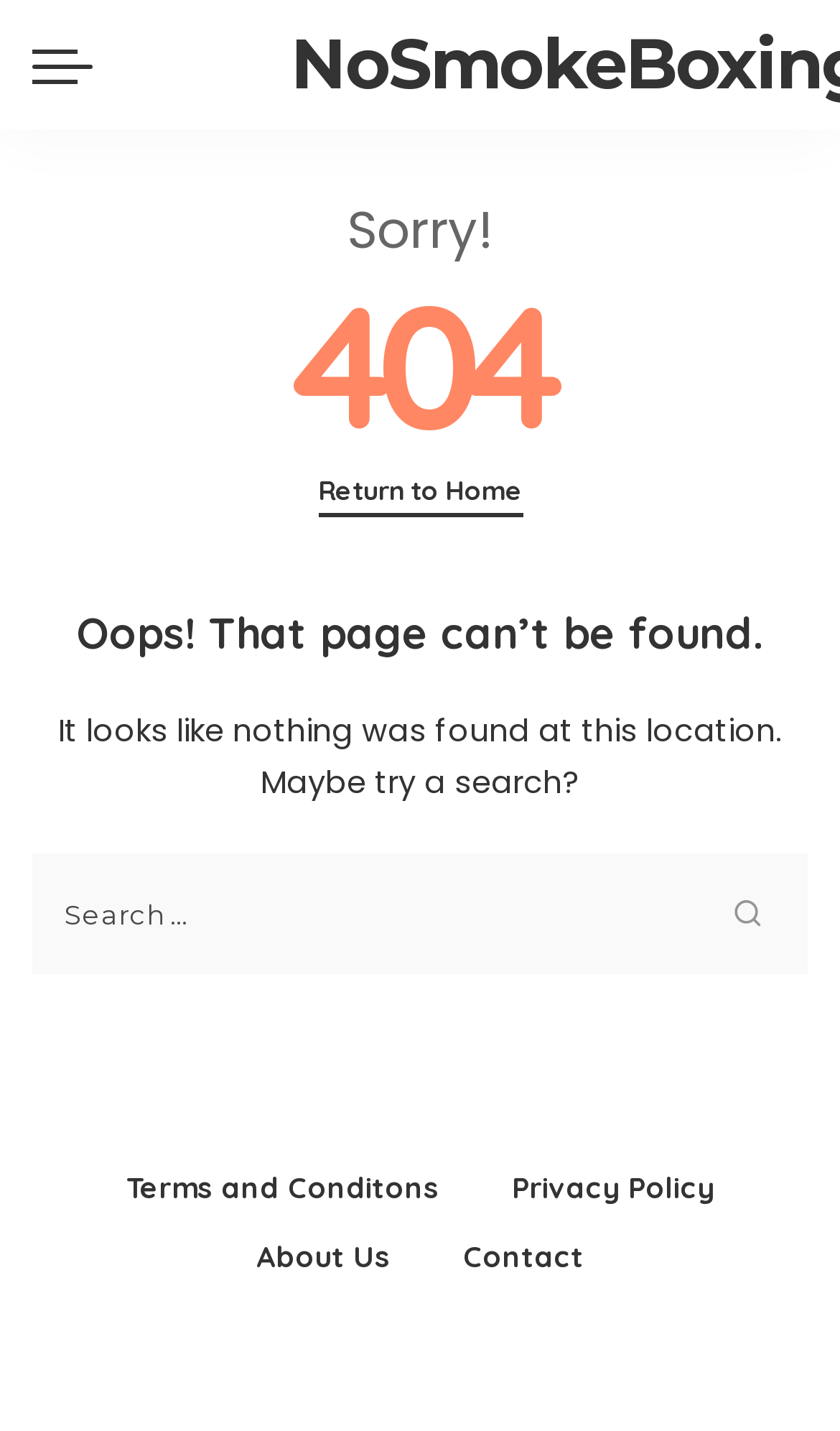Please analyze the image and give a detailed answer to the question:
What is the text above the error code?

The static text 'Sorry!' is displayed above the error code '404', which is an apologetic message indicating that the requested resource could not be found.